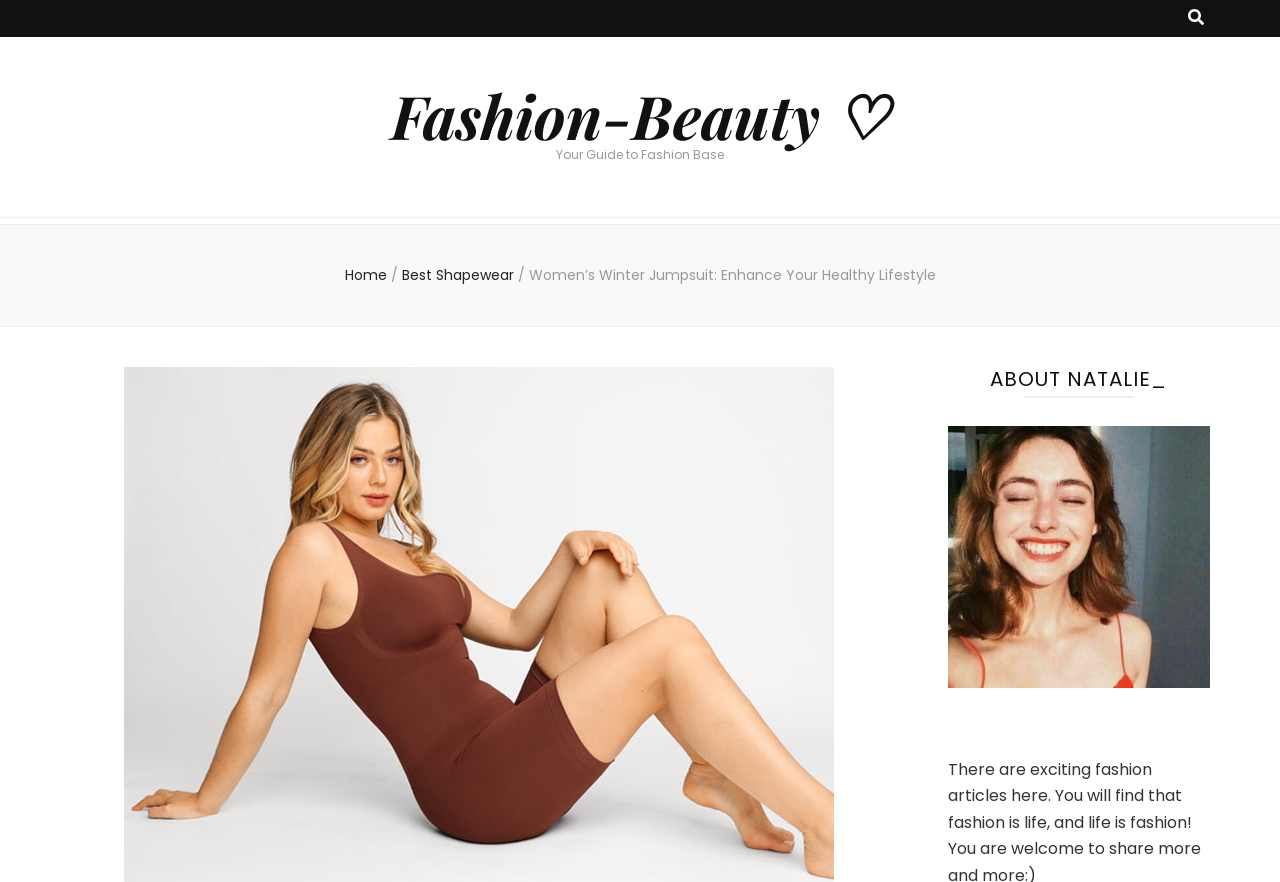Generate the text content of the main heading of the webpage.

Women’s Winter Jumpsuit: Enhance Your Healthy Lifestyle